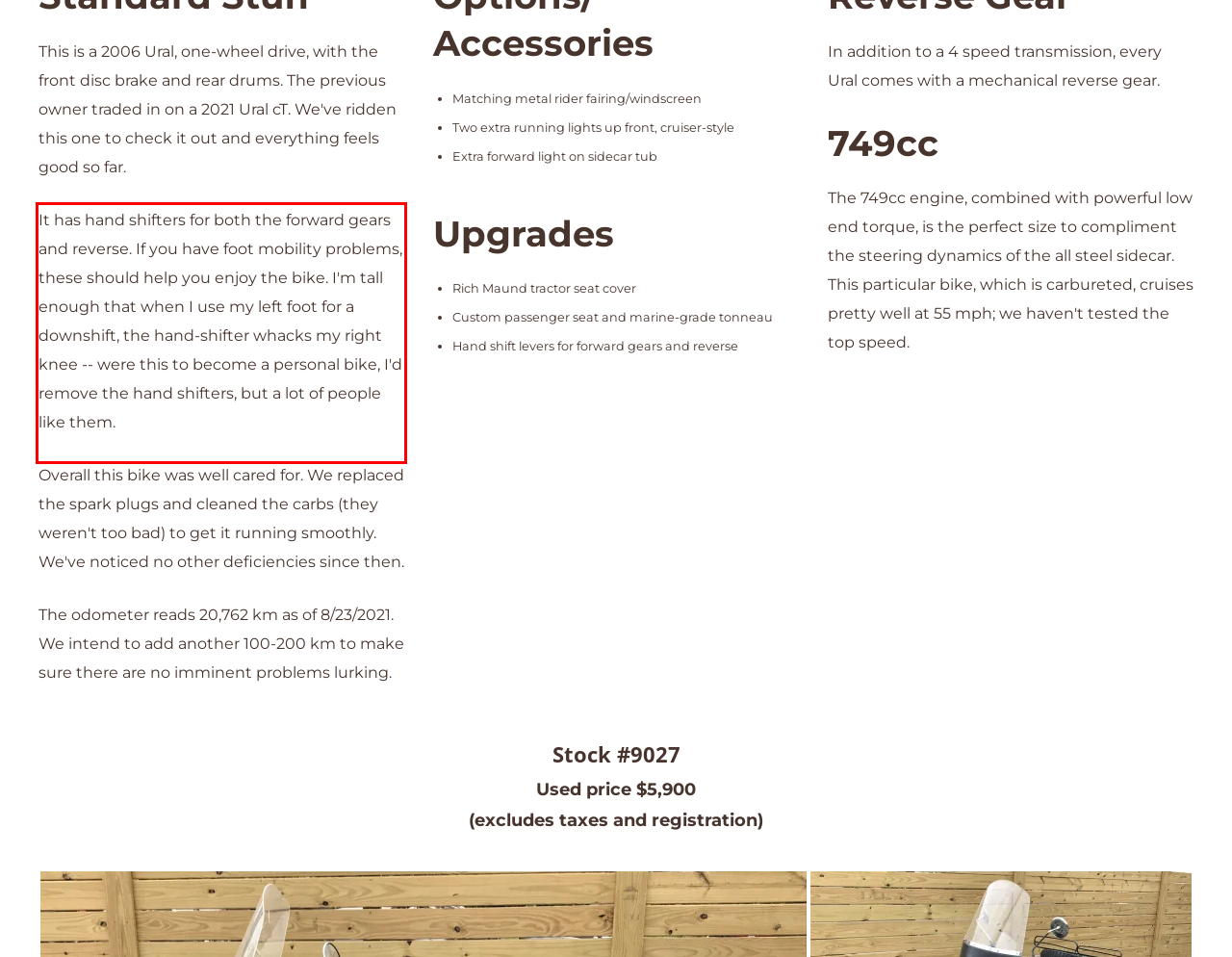Examine the webpage screenshot and use OCR to obtain the text inside the red bounding box.

It has hand shifters for both the forward gears and reverse. If you have foot mobility problems, these should help you enjoy the bike. I'm tall enough that when I use my left foot for a downshift, the hand-shifter whacks my right knee -- were this to become a personal bike, I'd remove the hand shifters, but a lot of people like them.